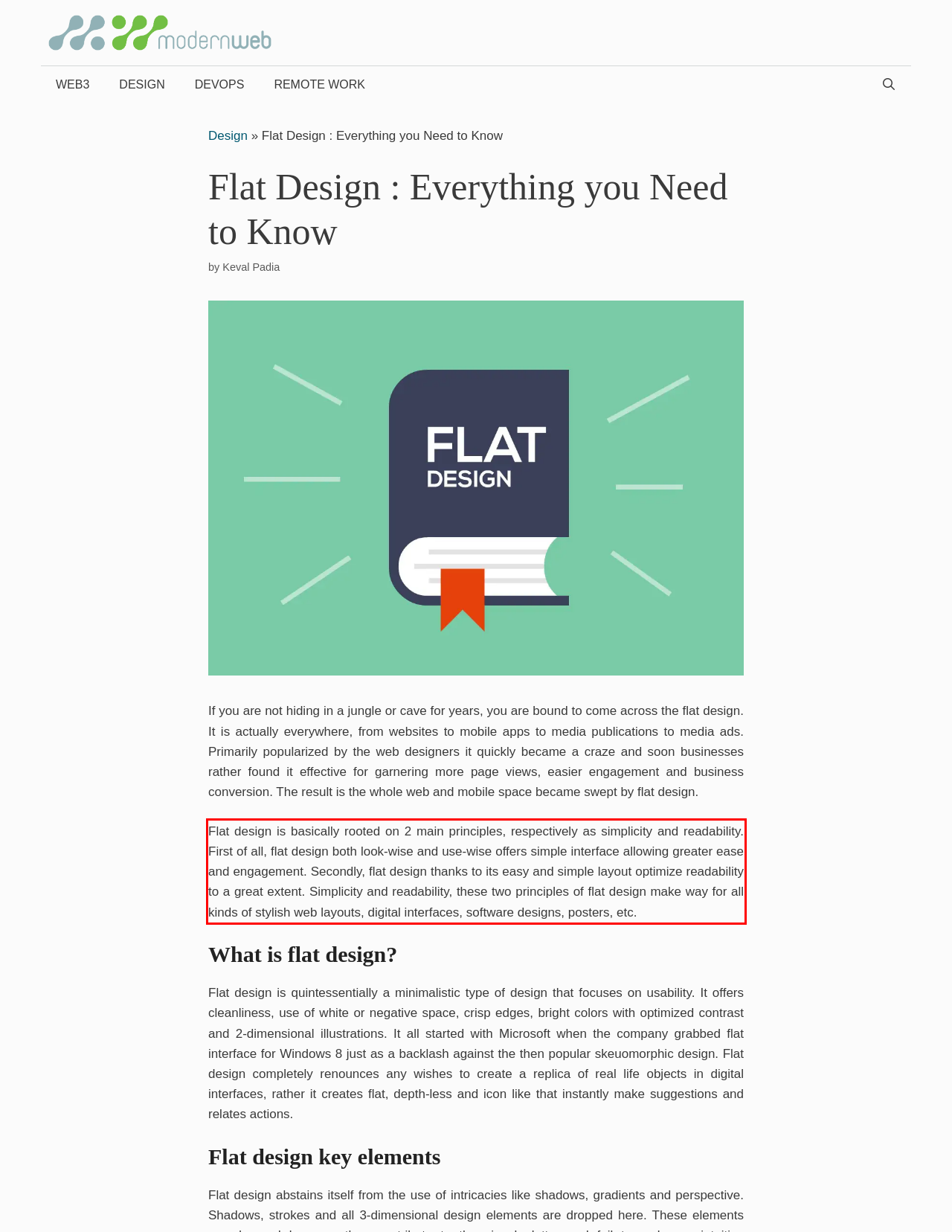Look at the screenshot of the webpage, locate the red rectangle bounding box, and generate the text content that it contains.

Flat design is basically rooted on 2 main principles, respectively as simplicity and readability. First of all, flat design both look-wise and use-wise offers simple interface allowing greater ease and engagement. Secondly, flat design thanks to its easy and simple layout optimize readability to a great extent. Simplicity and readability, these two principles of flat design make way for all kinds of stylish web layouts, digital interfaces, software designs, posters, etc.